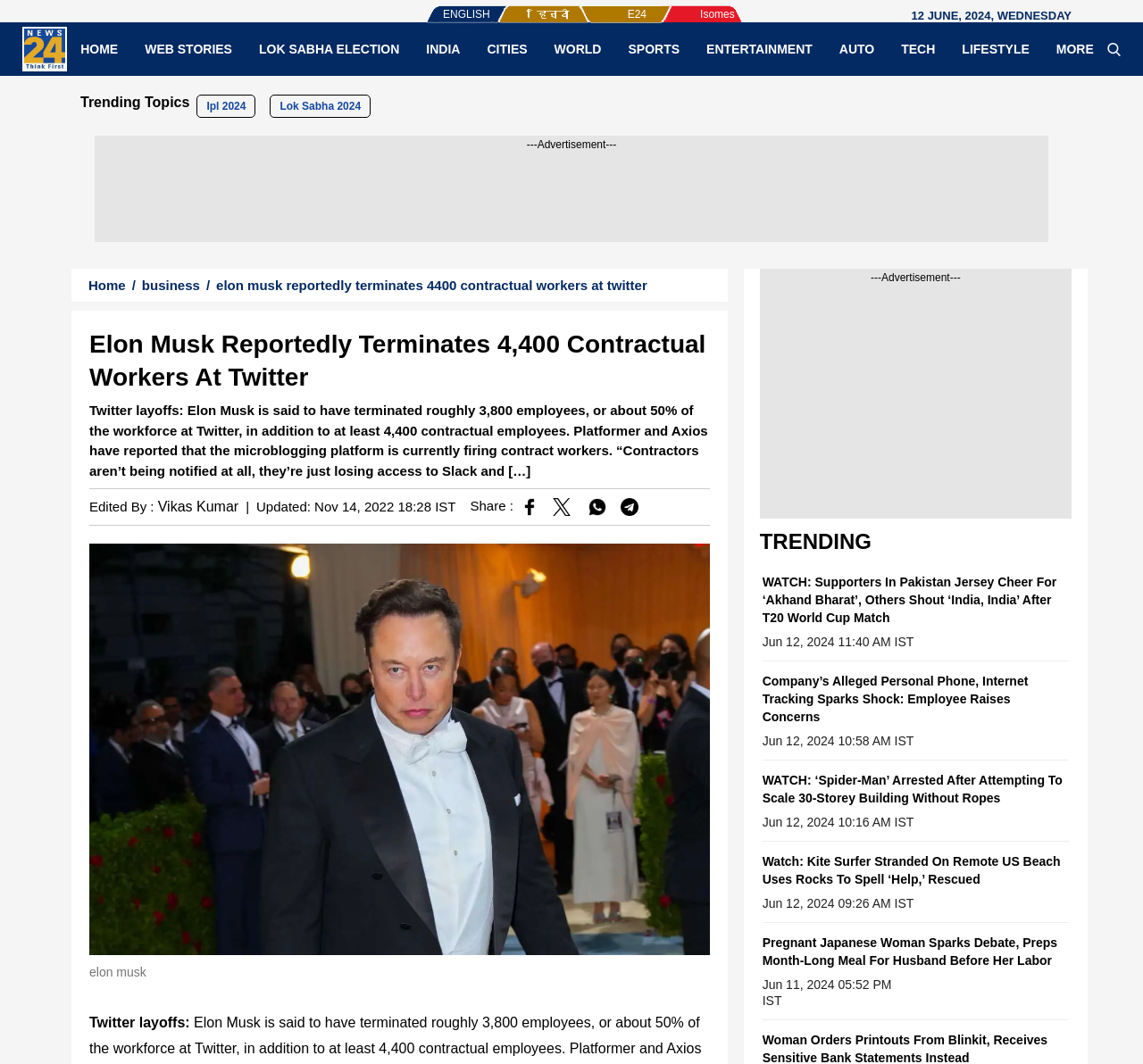Provide a one-word or one-phrase answer to the question:
What is the purpose of the buttons at the bottom of the article?

Share the article